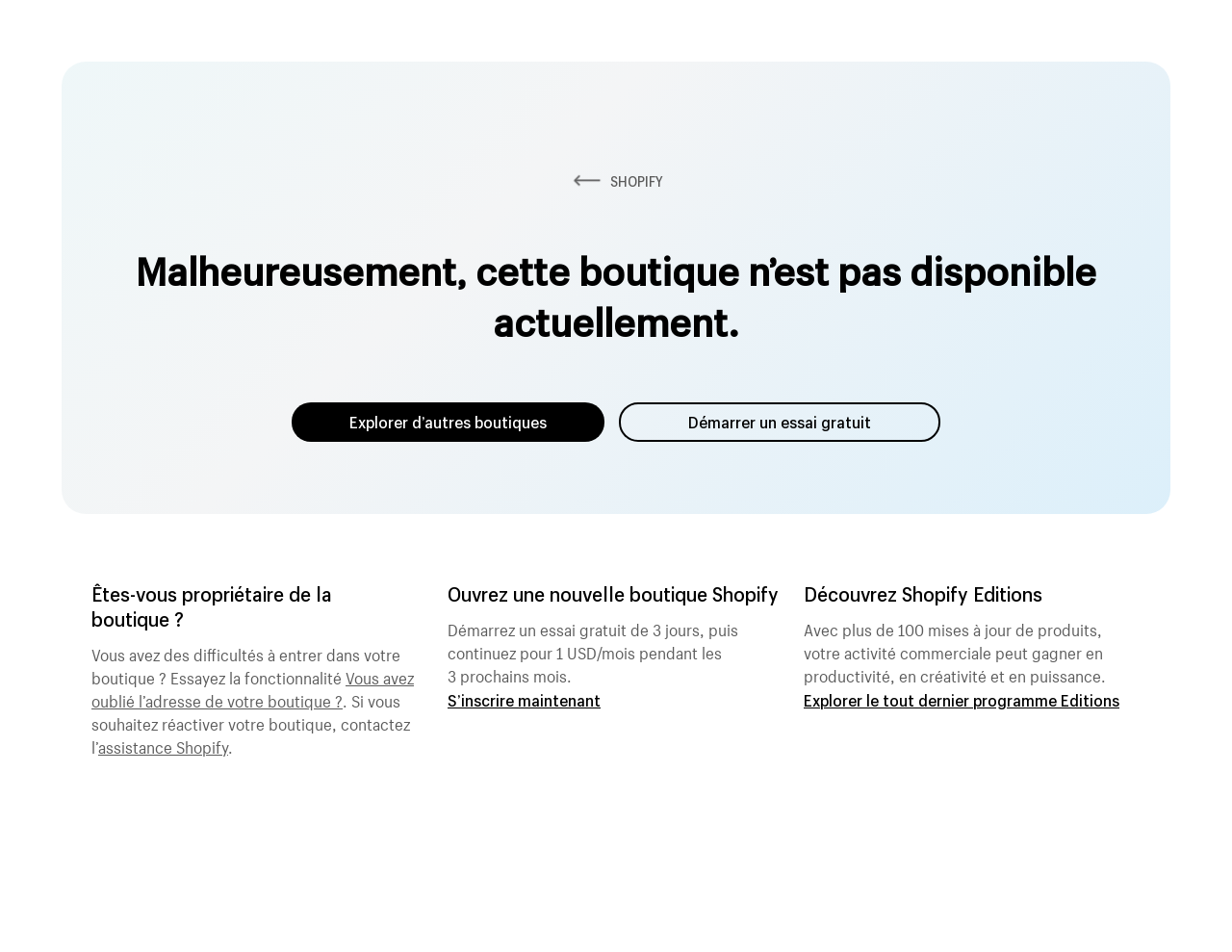What is the purpose of the 'assistance Shopify' link?
Give a one-word or short-phrase answer derived from the screenshot.

Contact support